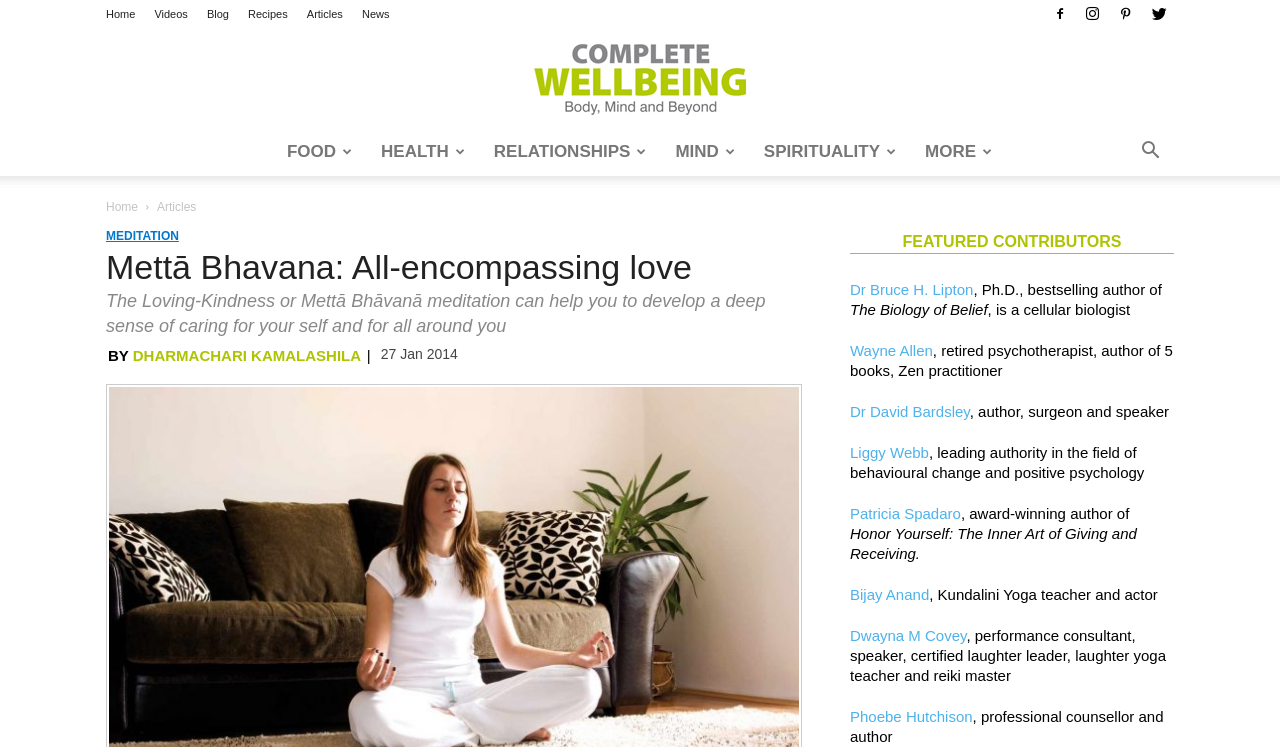Please predict the bounding box coordinates of the element's region where a click is necessary to complete the following instruction: "Click on the 'Videos' link". The coordinates should be represented by four float numbers between 0 and 1, i.e., [left, top, right, bottom].

[0.121, 0.011, 0.147, 0.027]